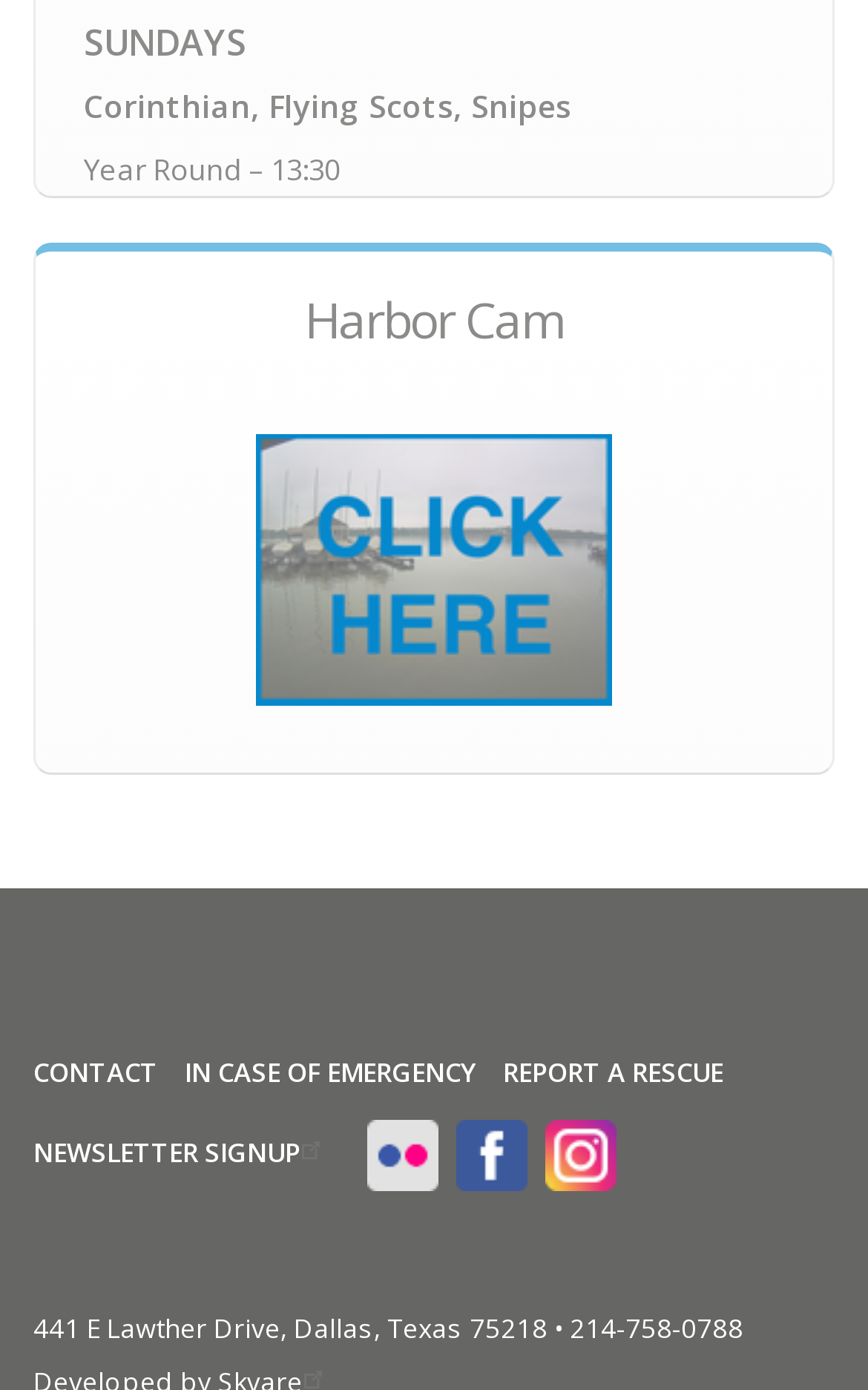What is the phone number?
Using the visual information from the image, give a one-word or short-phrase answer.

214-758-0788